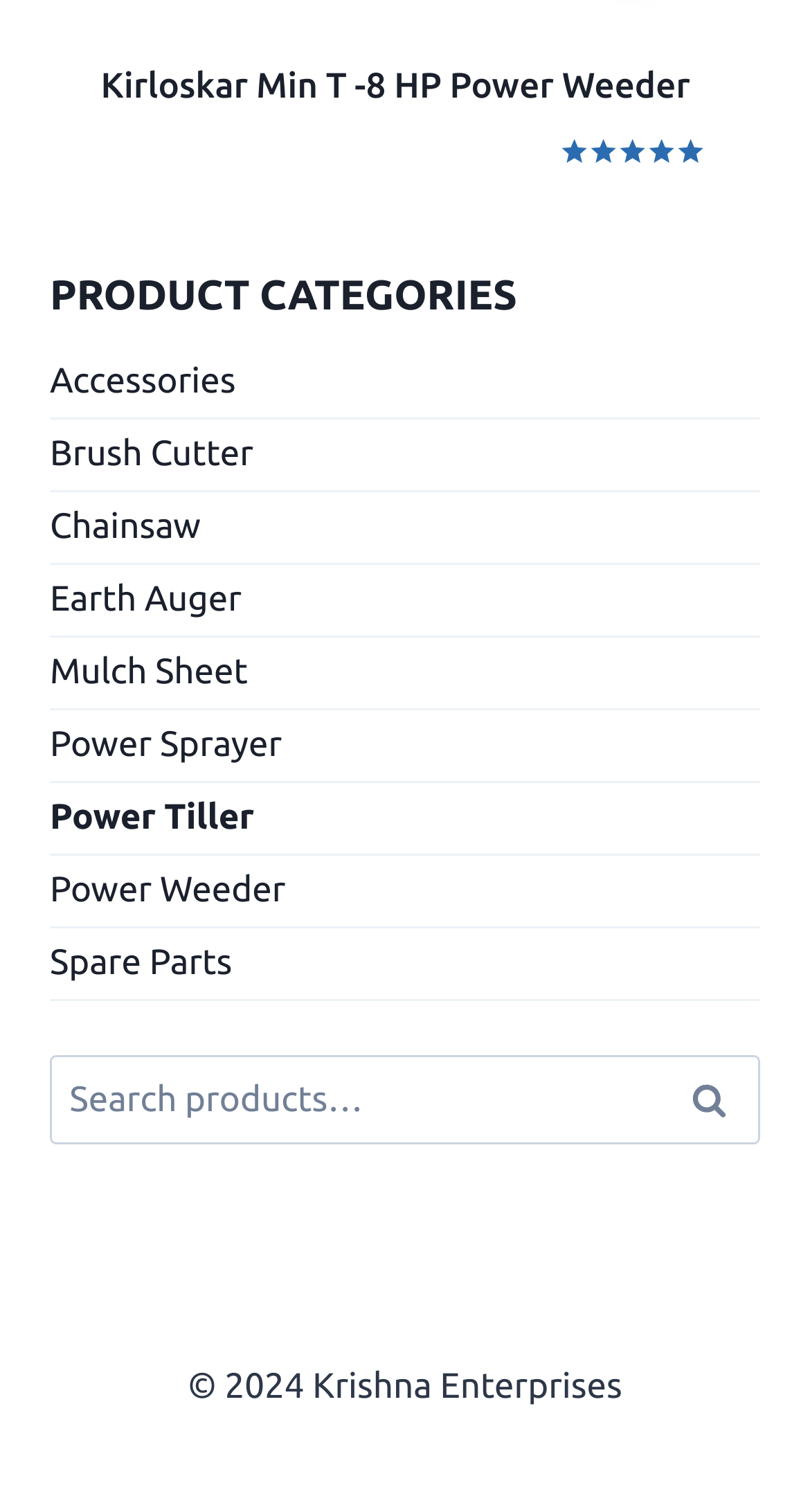Using the element description: "Enquire Now", determine the bounding box coordinates for the specified UI element. The coordinates should be four float numbers between 0 and 1, [left, top, right, bottom].

[0.124, 0.124, 0.394, 0.165]